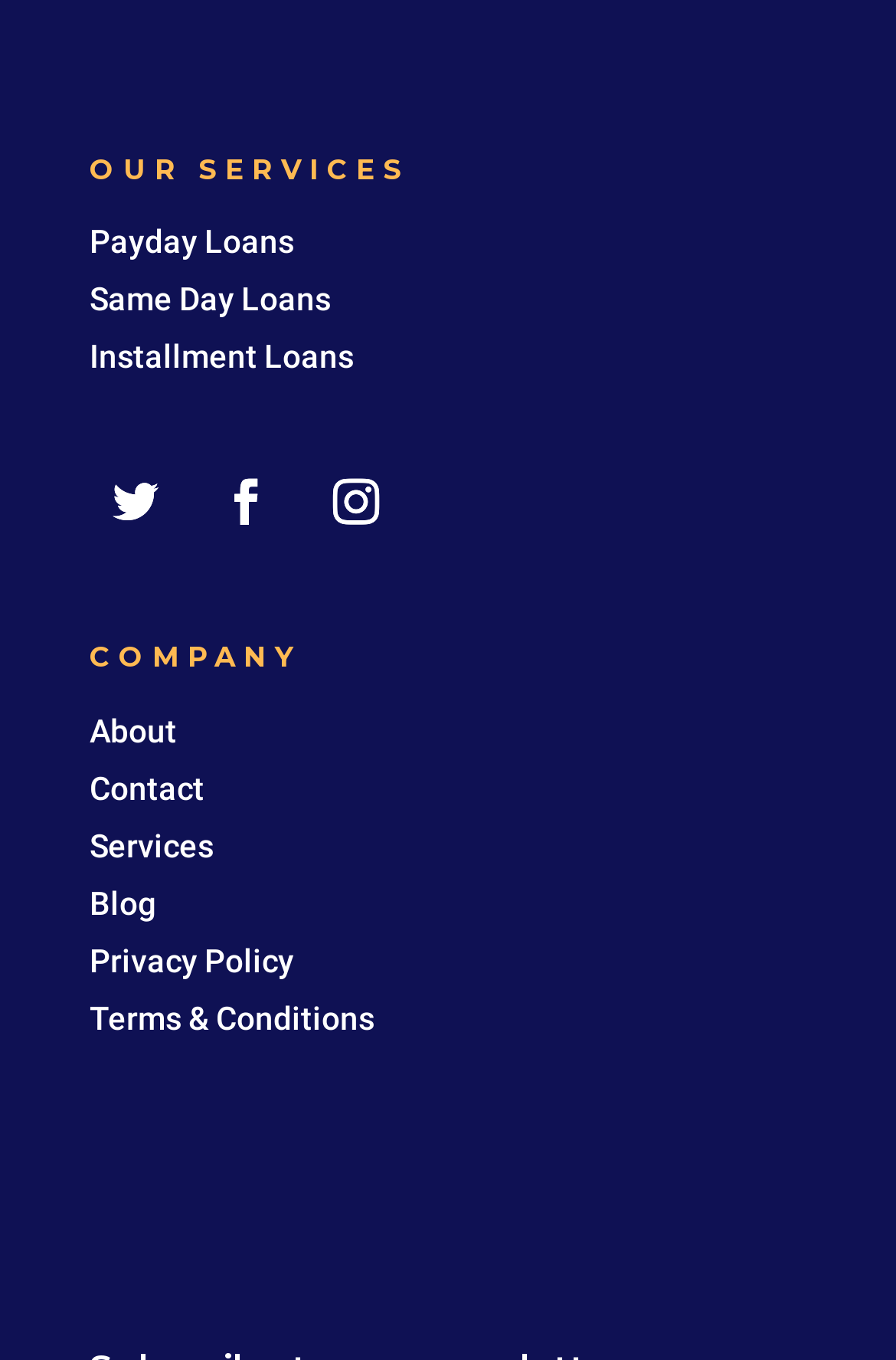Give a one-word or short-phrase answer to the following question: 
How many social media links are present?

3